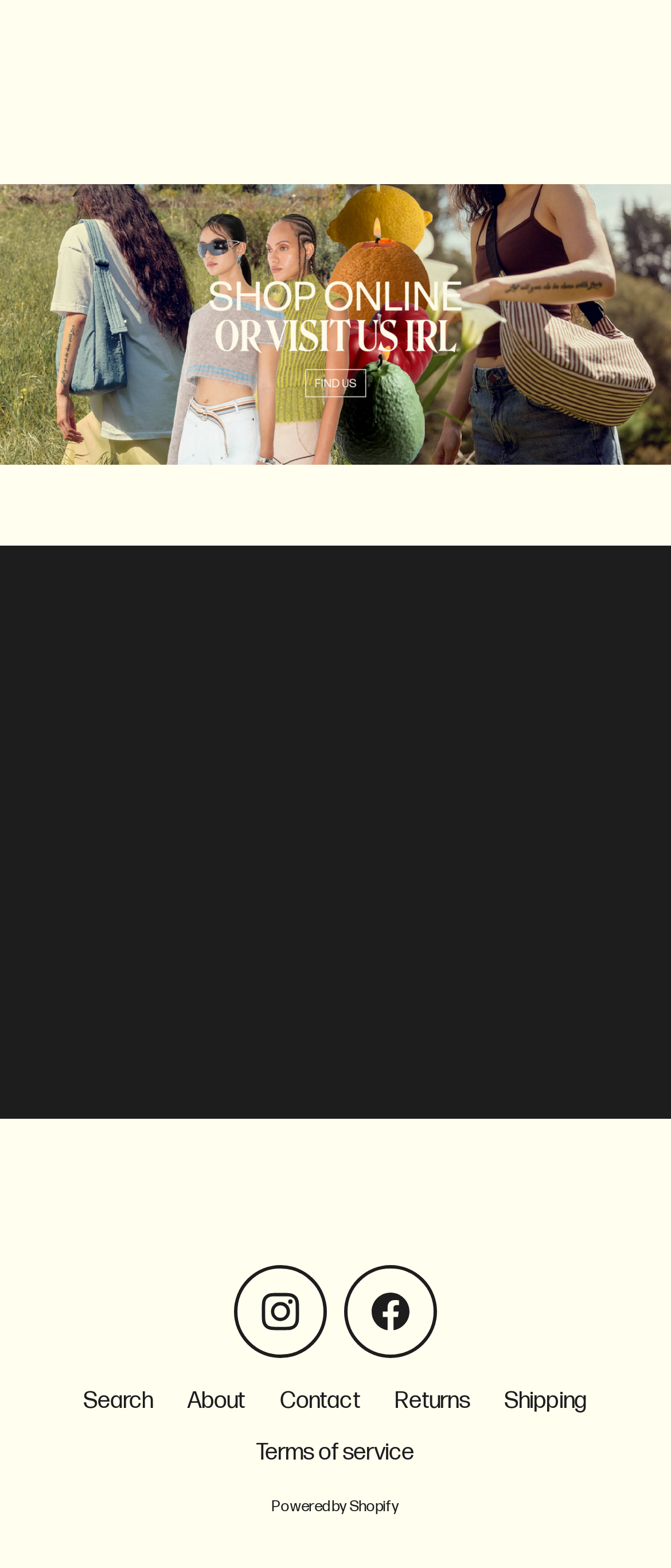Examine the image carefully and respond to the question with a detailed answer: 
What is the purpose of the newsletter?

The purpose of the newsletter can be inferred from the heading 'FOR THE INSIDE SCOOP, SIGN UP TO OUR VERY INFREQUENT NEWSLETTER' which suggests that the newsletter provides exclusive information or updates.